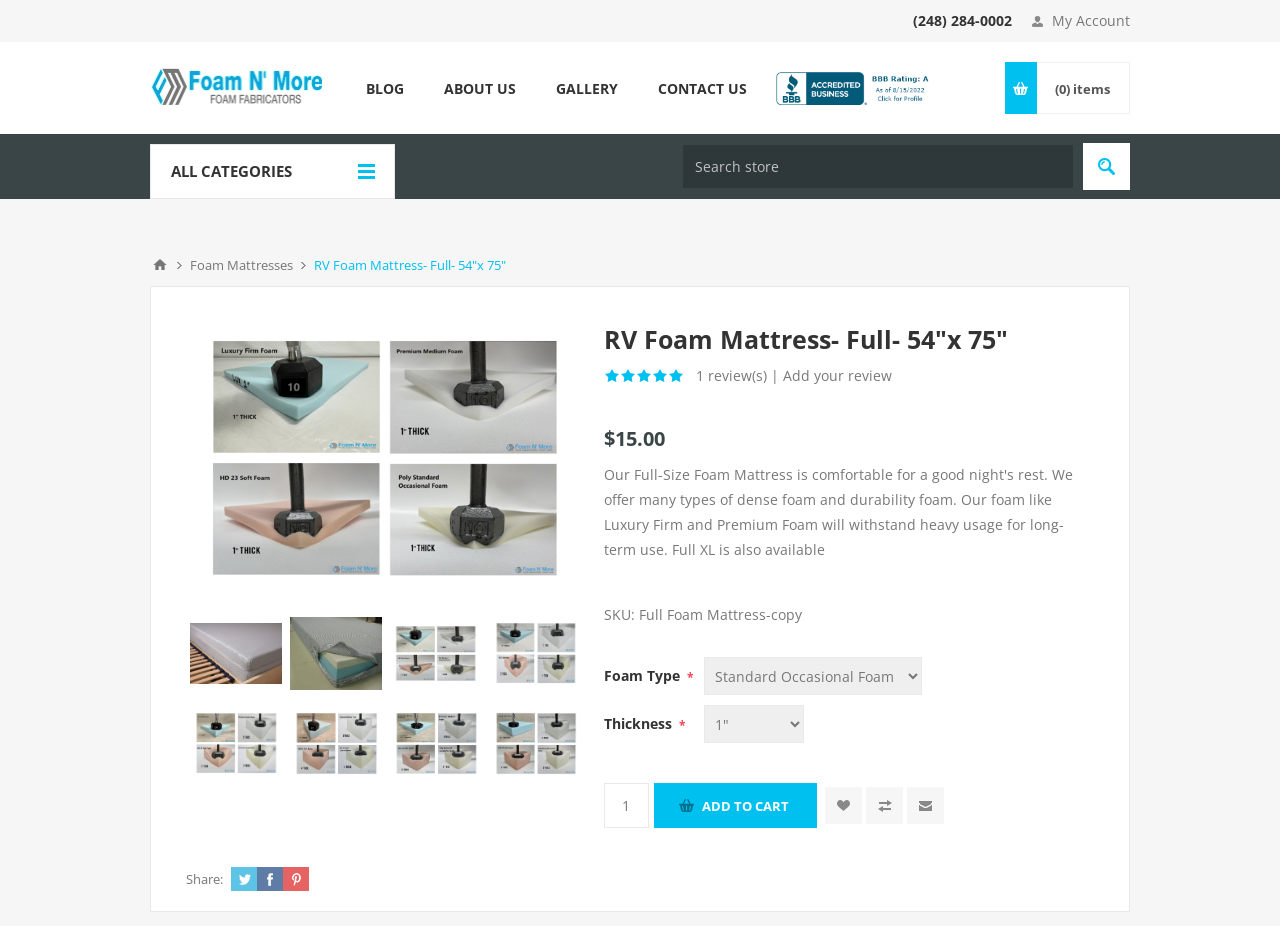What is the purpose of the textbox at the bottom of the page?
Please use the visual content to give a single word or phrase answer.

Enter a quantity